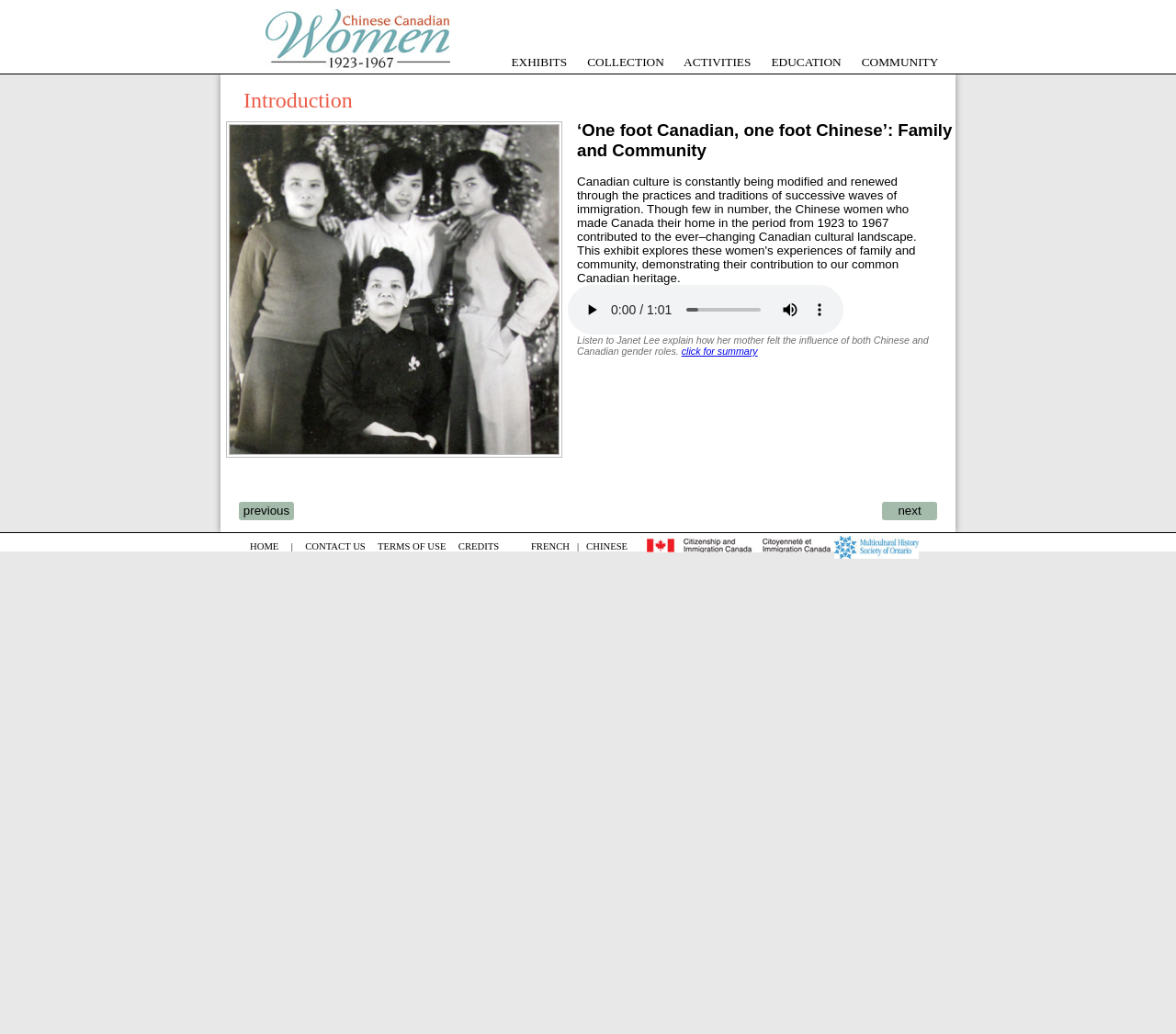How many audio controls are there?
Look at the image and respond with a single word or a short phrase.

4